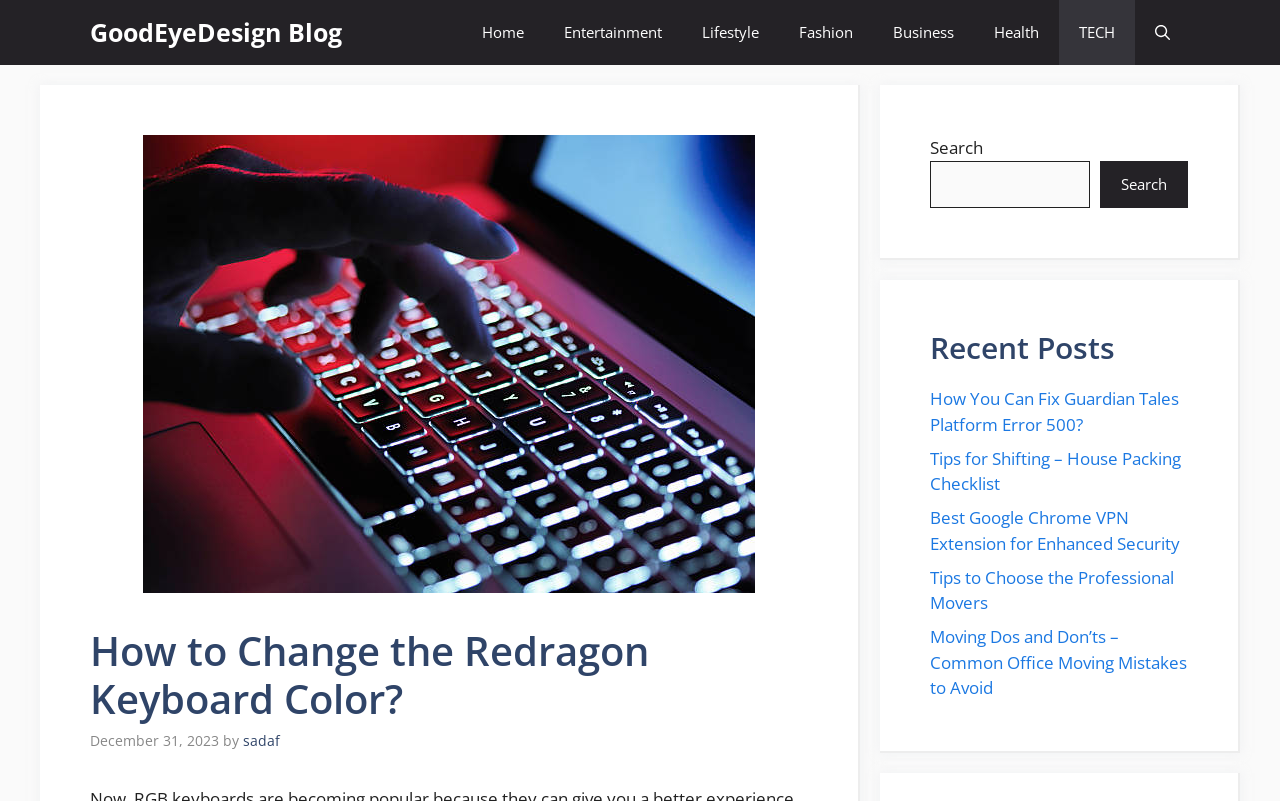Generate a comprehensive description of the contents of the webpage.

The webpage is a blog post titled "How to Change the Redragon Keyboard Color?" on the GoodEyeDesign Blog. At the top, there is a navigation bar with links to different categories, including Home, Entertainment, Lifestyle, Fashion, Business, Health, and TECH. On the right side of the navigation bar, there is a search button with an image of a Redragon keyboard.

Below the navigation bar, there is a header section with the title of the blog post, "How to Change the Redragon Keyboard Color?", and the date it was published, December 31, 2023. The author's name, "sadaf", is also mentioned.

On the right side of the page, there is a search box with a label "Search" and a search button. Below the search box, there is a section titled "Recent Posts" with links to five recent blog posts, including "How You Can Fix Guardian Tales Platform Error 500?", "Tips for Shifting – House Packing Checklist", "Best Google Chrome VPN Extension for Enhanced Security", "Tips to Choose the Professional Movers", and "Moving Dos and Don’ts – Common Office Moving Mistakes to Avoid".

The webpage has a clean and organized layout, with clear headings and concise text. There are no images on the page except for the Redragon keyboard image on the search button.